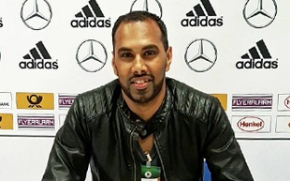Provide an in-depth description of all elements within the image.

The image features Chris Punnakkattu Daniel, a prominent football consultant and sports media professional. He is seen sitting at a press conference setting, adorned with backdrops from Adidas and Mercedes-Benz logos, indicating the significance of the event. Dressed in a stylish black leather jacket, Chris displays a welcoming smile, exuding confidence and professionalism. He is well-regarded for his expertise in Indian football and the Bundesliga, engaging in roles such as a columnist and blogger. This image captures a moment that reflects his involvement in the sports industry, showcasing his dedication and enthusiasm for football.